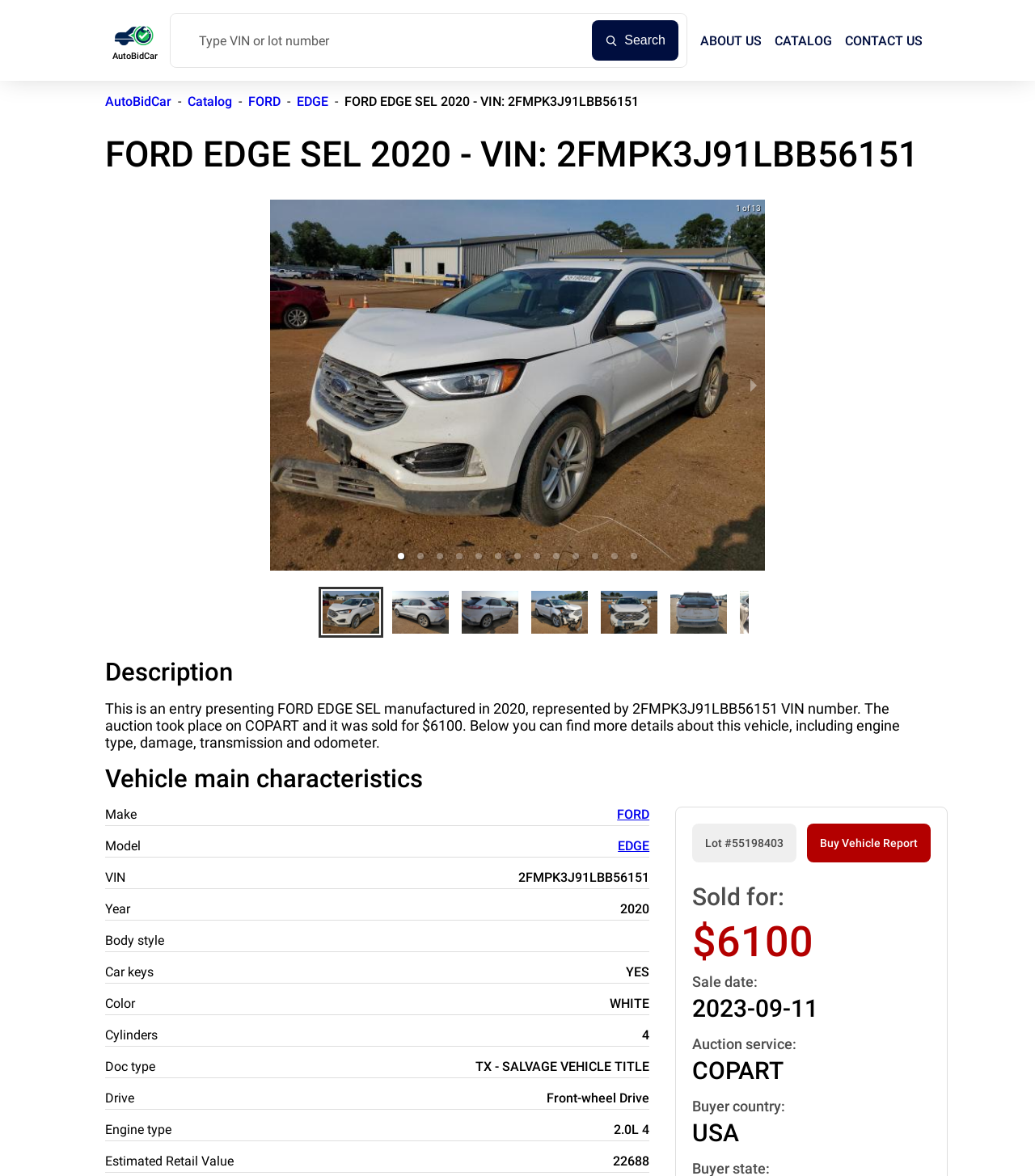What is the color of the vehicle?
Give a thorough and detailed response to the question.

I found the answer in the description section, where it states 'FORD EDGE SEL 2020 WHITE'.